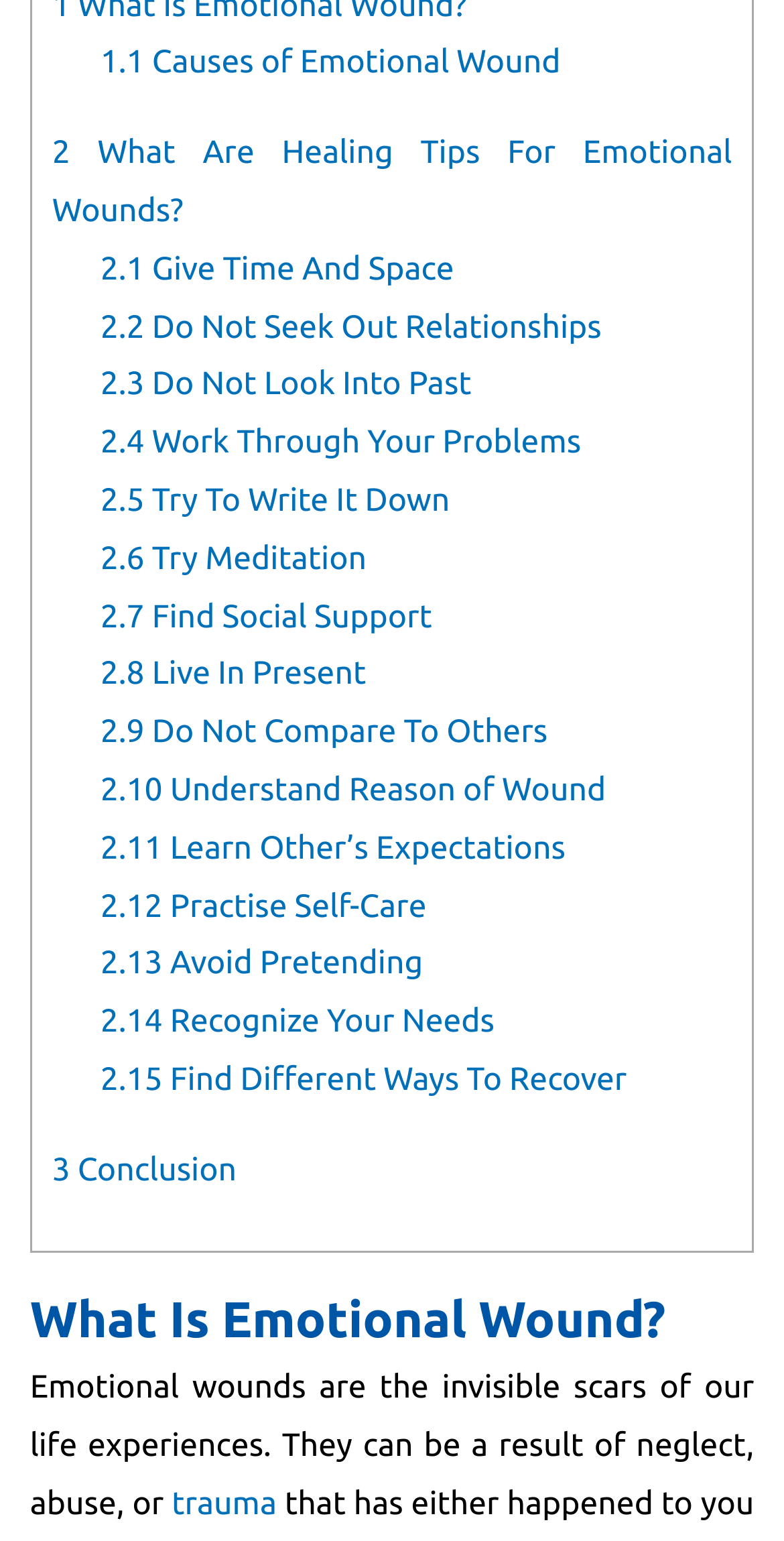Given the element description: "Mav 600", predict the bounding box coordinates of this UI element. The coordinates must be four float numbers between 0 and 1, given as [left, top, right, bottom].

None